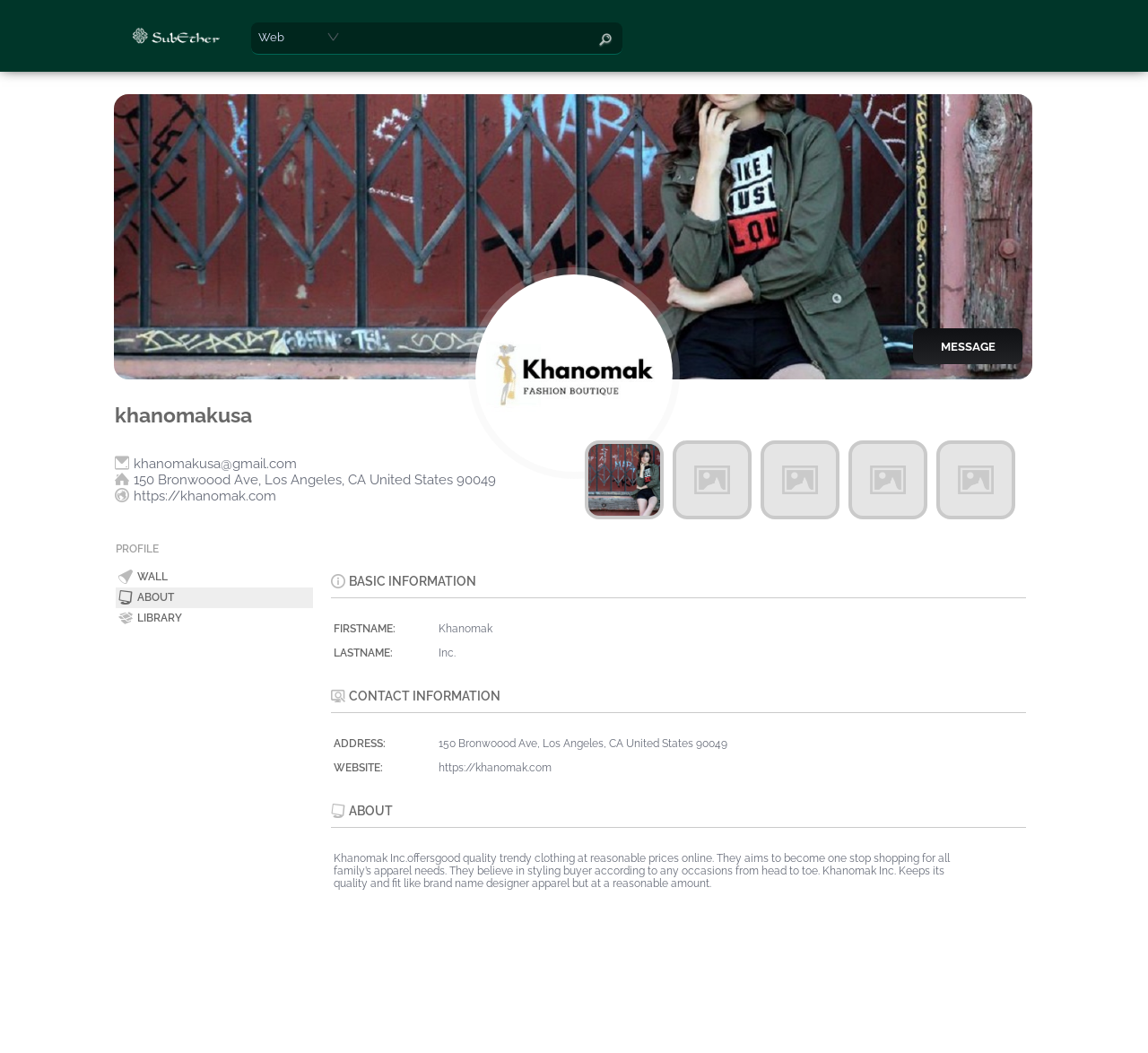Pinpoint the bounding box coordinates of the element you need to click to execute the following instruction: "Visit the ABOUT page". The bounding box should be represented by four float numbers between 0 and 1, in the format [left, top, right, bottom].

[0.103, 0.56, 0.27, 0.578]